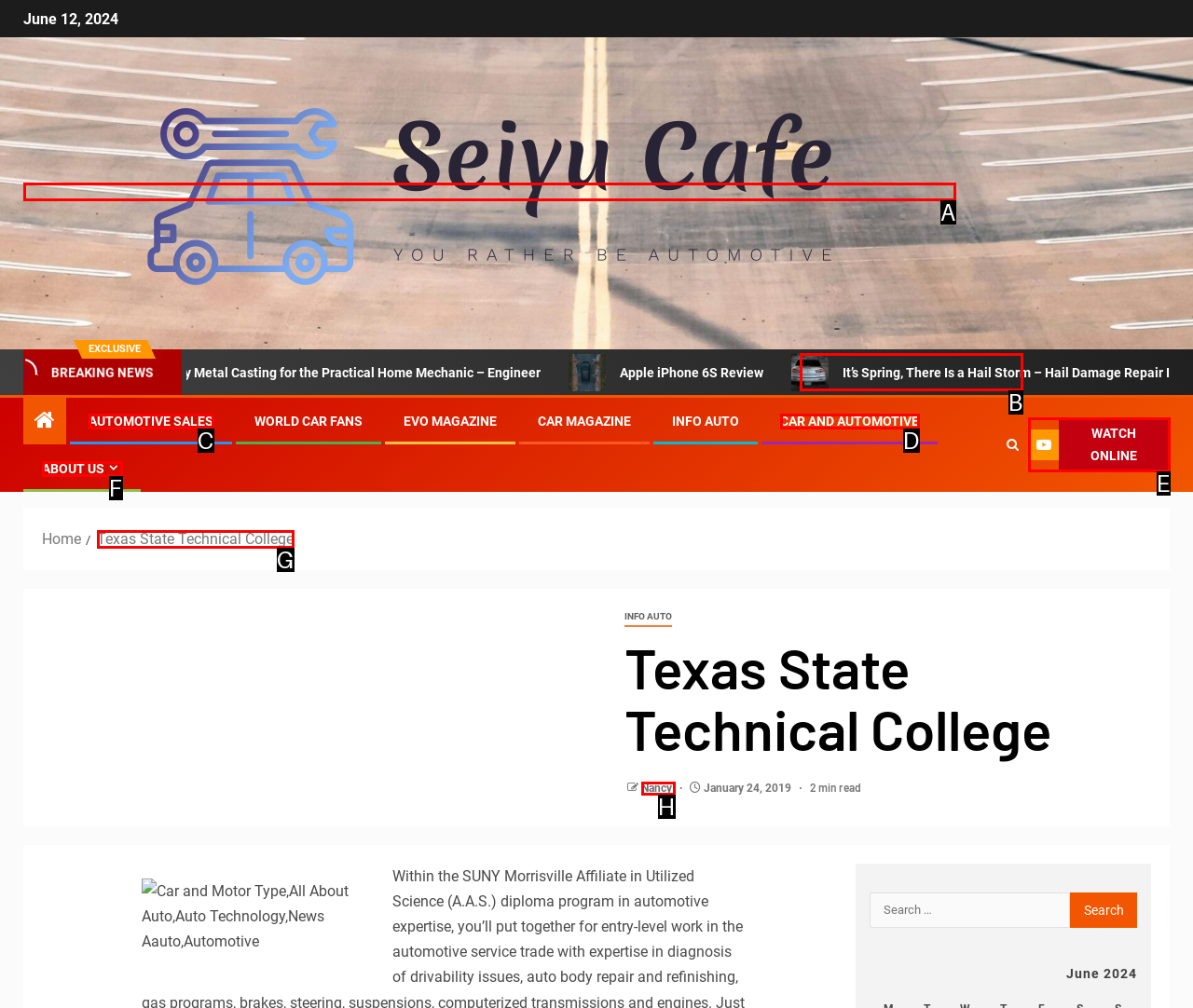From the given choices, which option should you click to complete this task: Click on Seiyu Cafe link? Answer with the letter of the correct option.

A